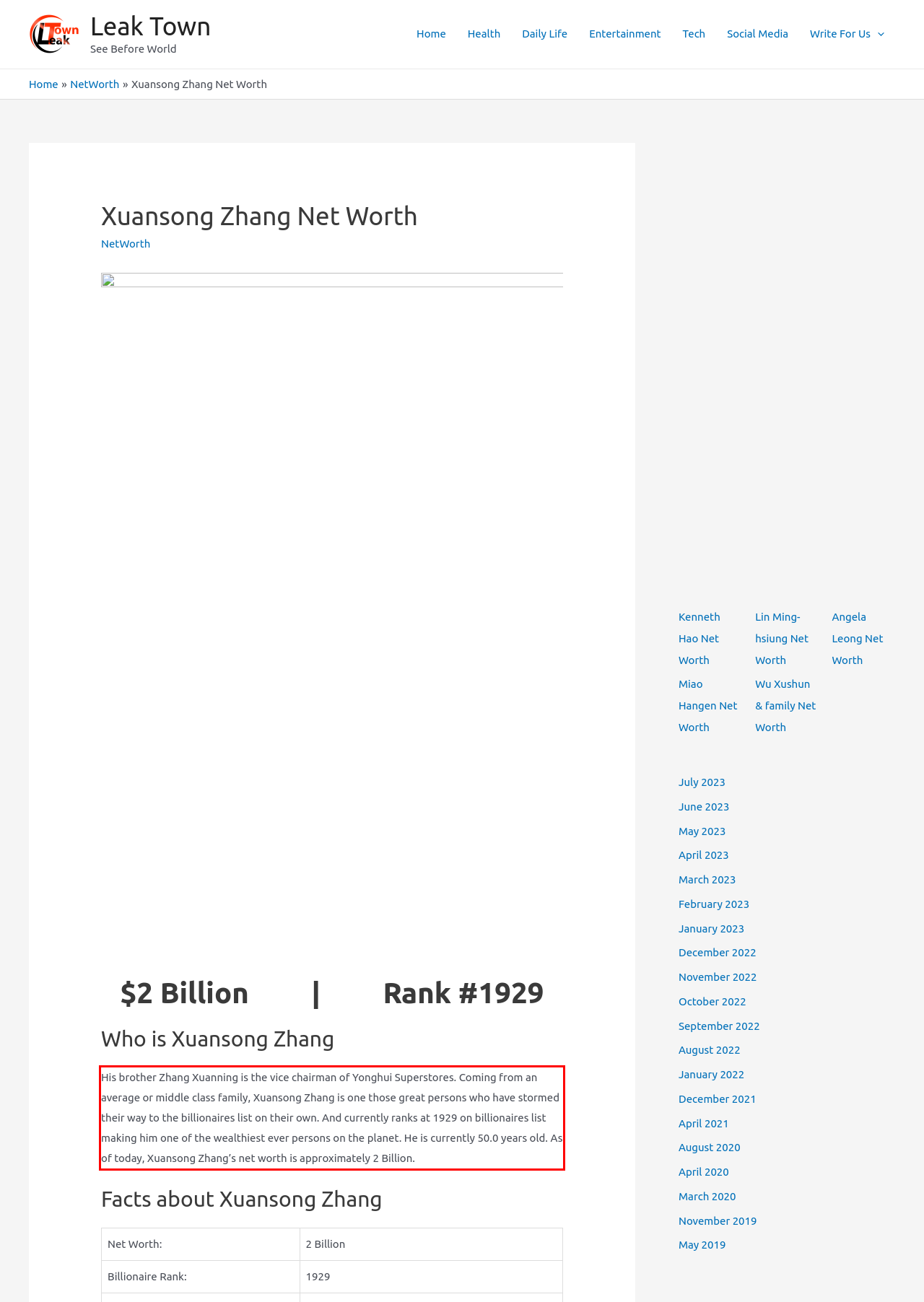You are provided with a screenshot of a webpage that includes a red bounding box. Extract and generate the text content found within the red bounding box.

His brother Zhang Xuanning is the vice chairman of Yonghui Superstores. Coming from an average or middle class family, Xuansong Zhang is one those great persons who have stormed their way to the billionaires list on their own. And currently ranks at 1929 on billionaires list making him one of the wealthiest ever persons on the planet. He is currently 50.0 years old. As of today, Xuansong Zhang’s net worth is approximately 2 Billion.